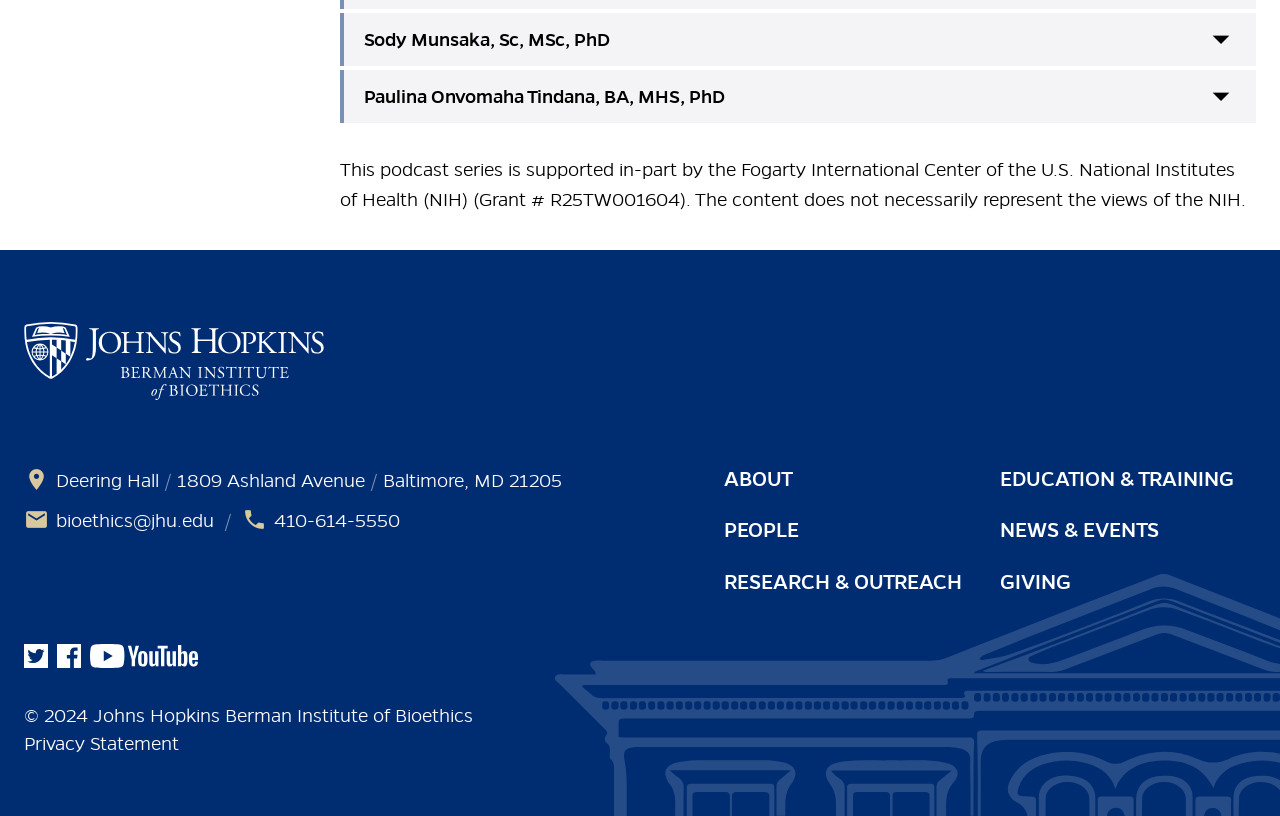Locate the bounding box coordinates of the element I should click to achieve the following instruction: "Click on 'Atlanta dry cleaners'".

None